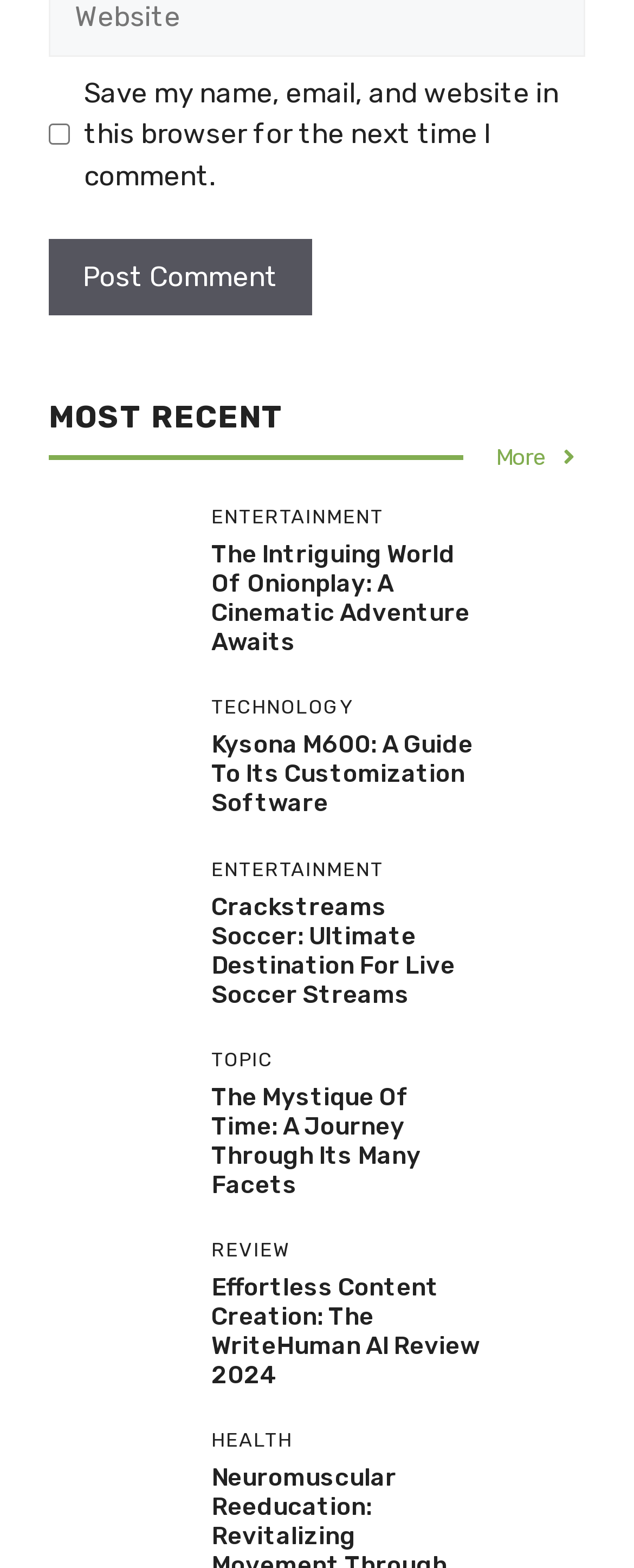Please determine the bounding box coordinates of the element to click on in order to accomplish the following task: "Learn about 'Crackstreams Soccer: Ultimate Destination For Live Soccer Streams'". Ensure the coordinates are four float numbers ranging from 0 to 1, i.e., [left, top, right, bottom].

[0.333, 0.569, 0.718, 0.644]